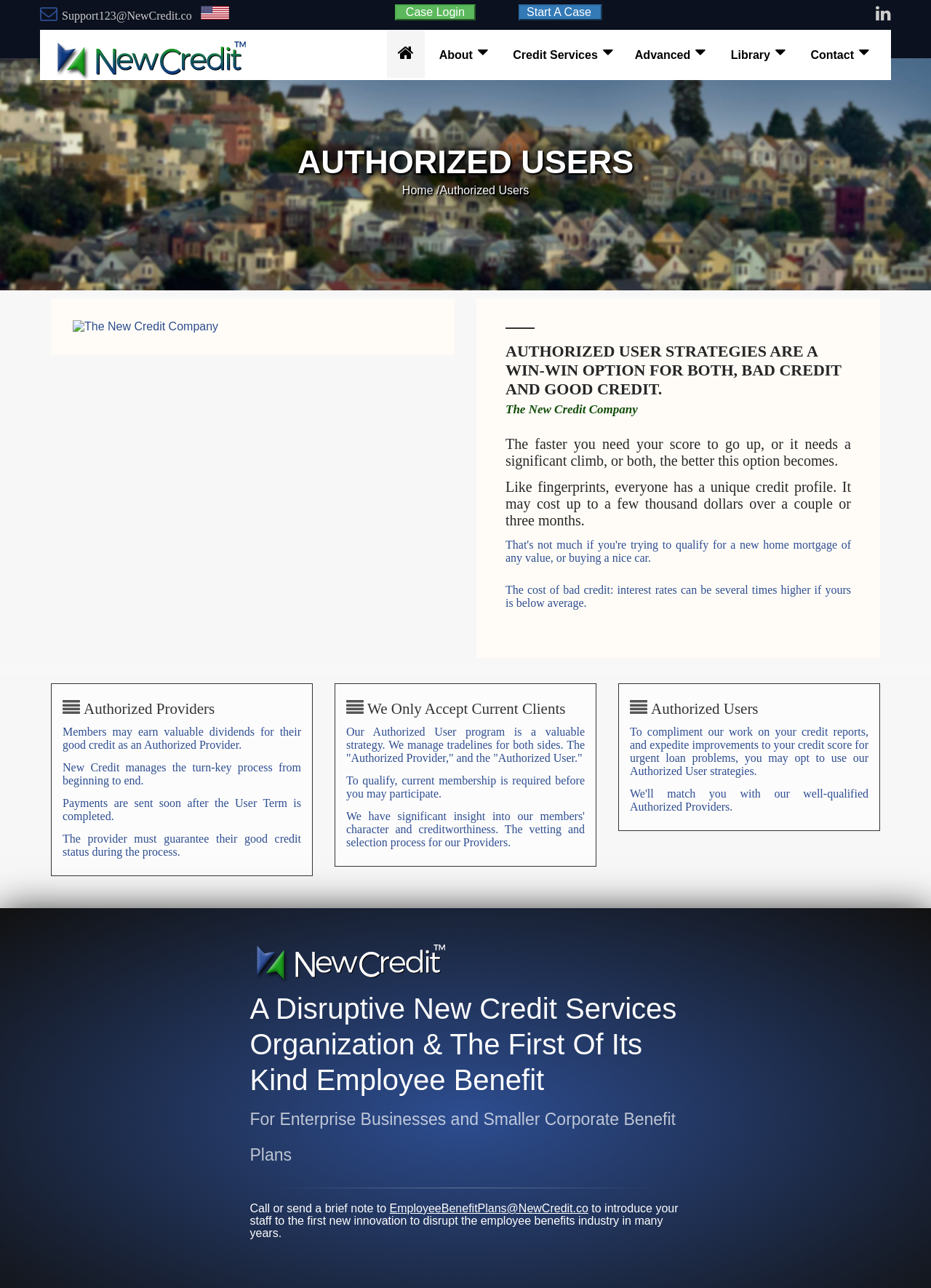Please study the image and answer the question comprehensively:
What is required to participate in the Authorized User program?

I found this requirement by reading the static text under the heading 'We Only Accept Current Clients', which states that 'To qualify, current membership is required before you may participate'.